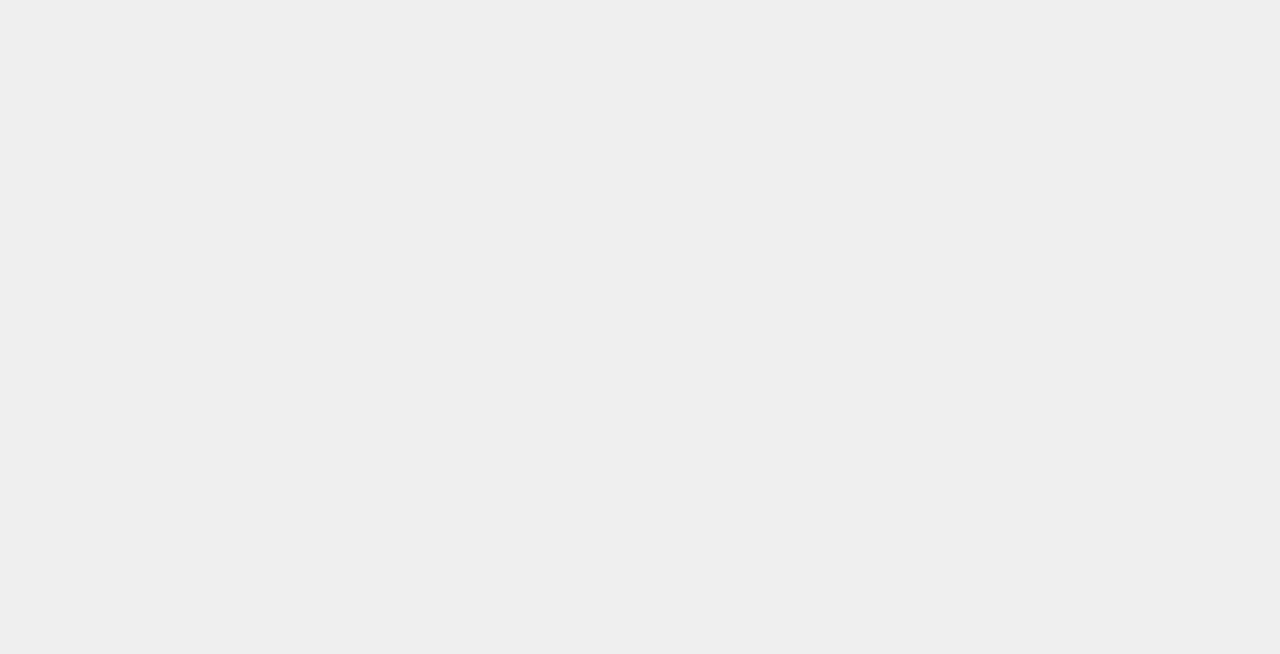How many social media links are present in the footer?
Look at the image and respond to the question as thoroughly as possible.

There is only one social media link present in the footer, which is 'Follow on Facebook', indicating that the website has a presence on Facebook.